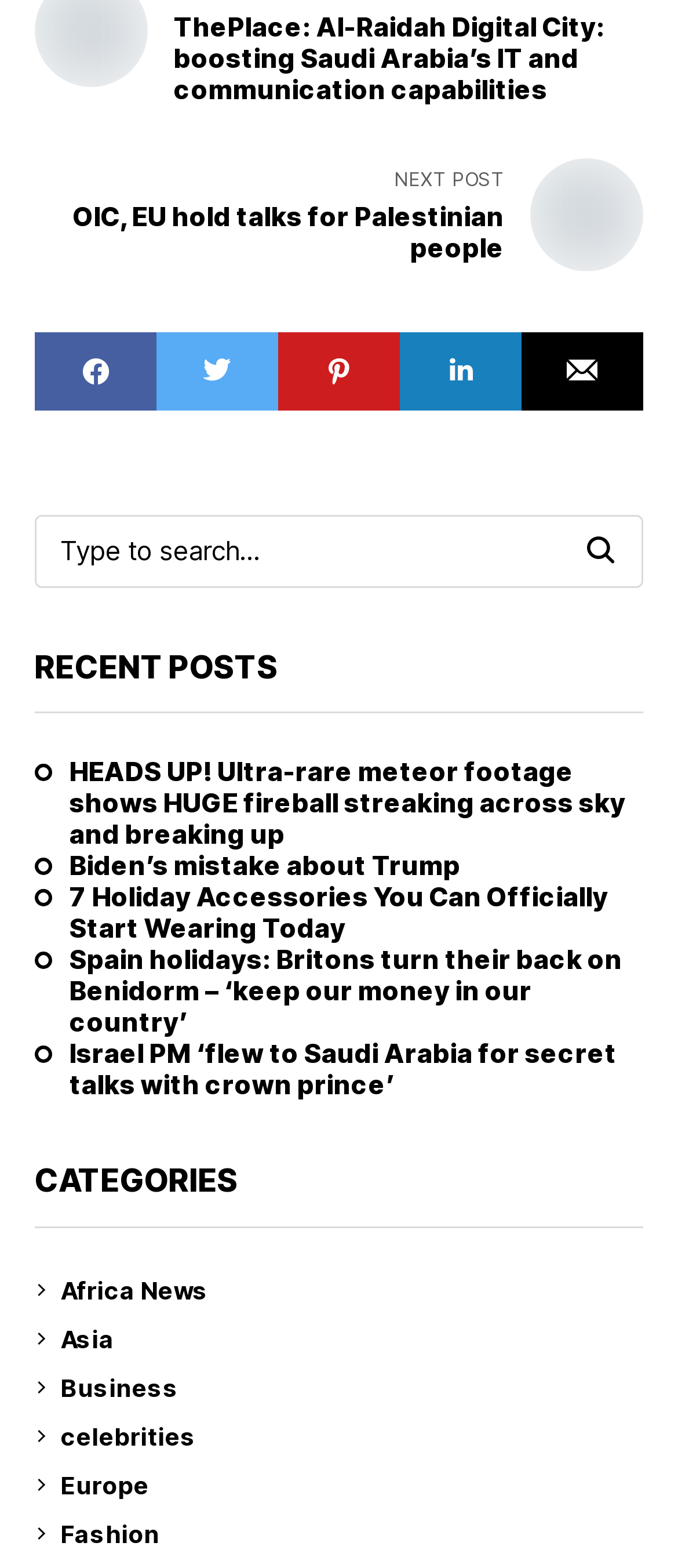Answer briefly with one word or phrase:
What type of content is listed under 'CATEGORIES'?

News categories